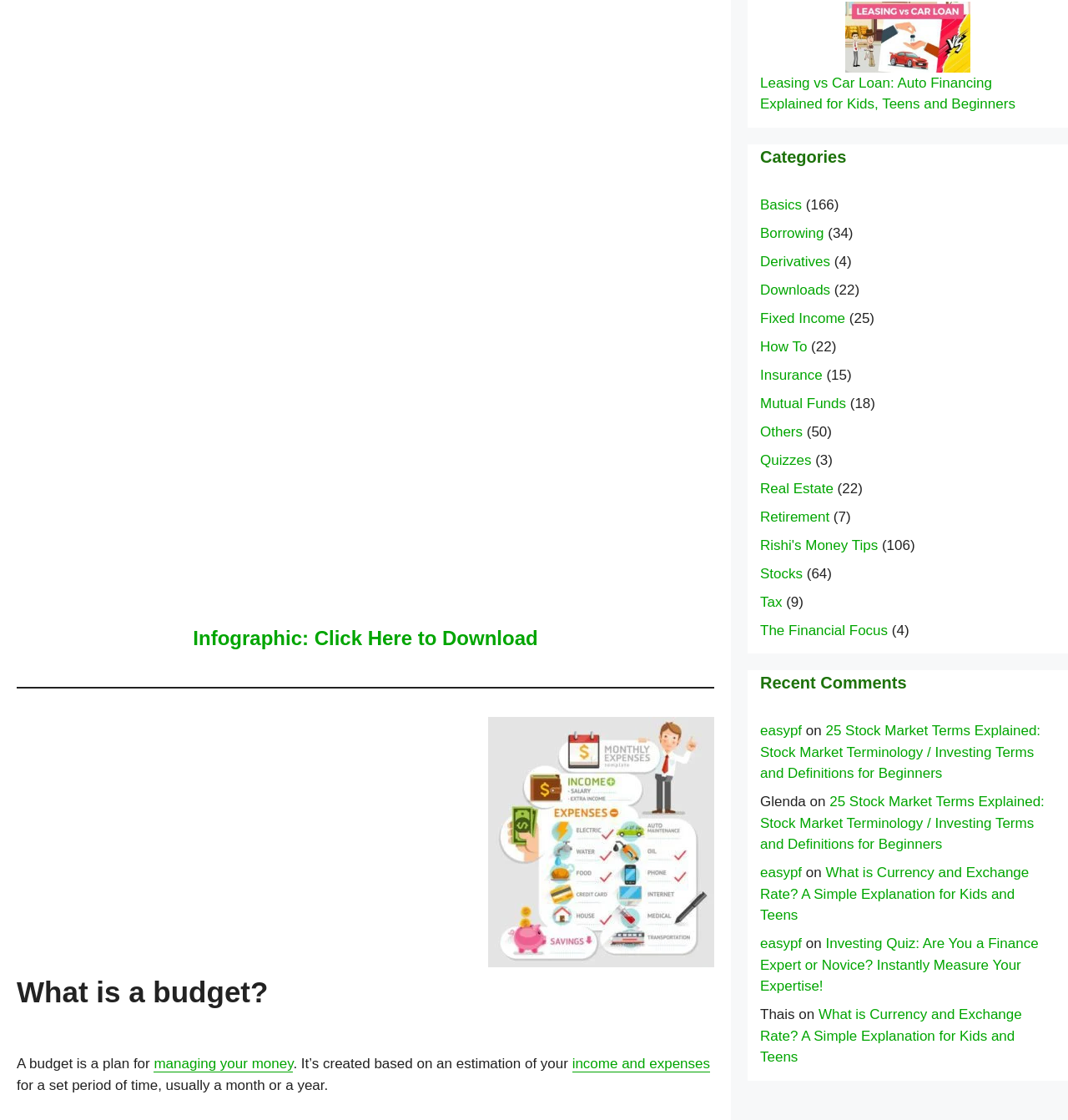Based on the image, please respond to the question with as much detail as possible:
How many recent comments are listed on the webpage?

There are 5 recent comments listed on the webpage, as indicated by the links and corresponding text under the heading 'Recent Comments'.